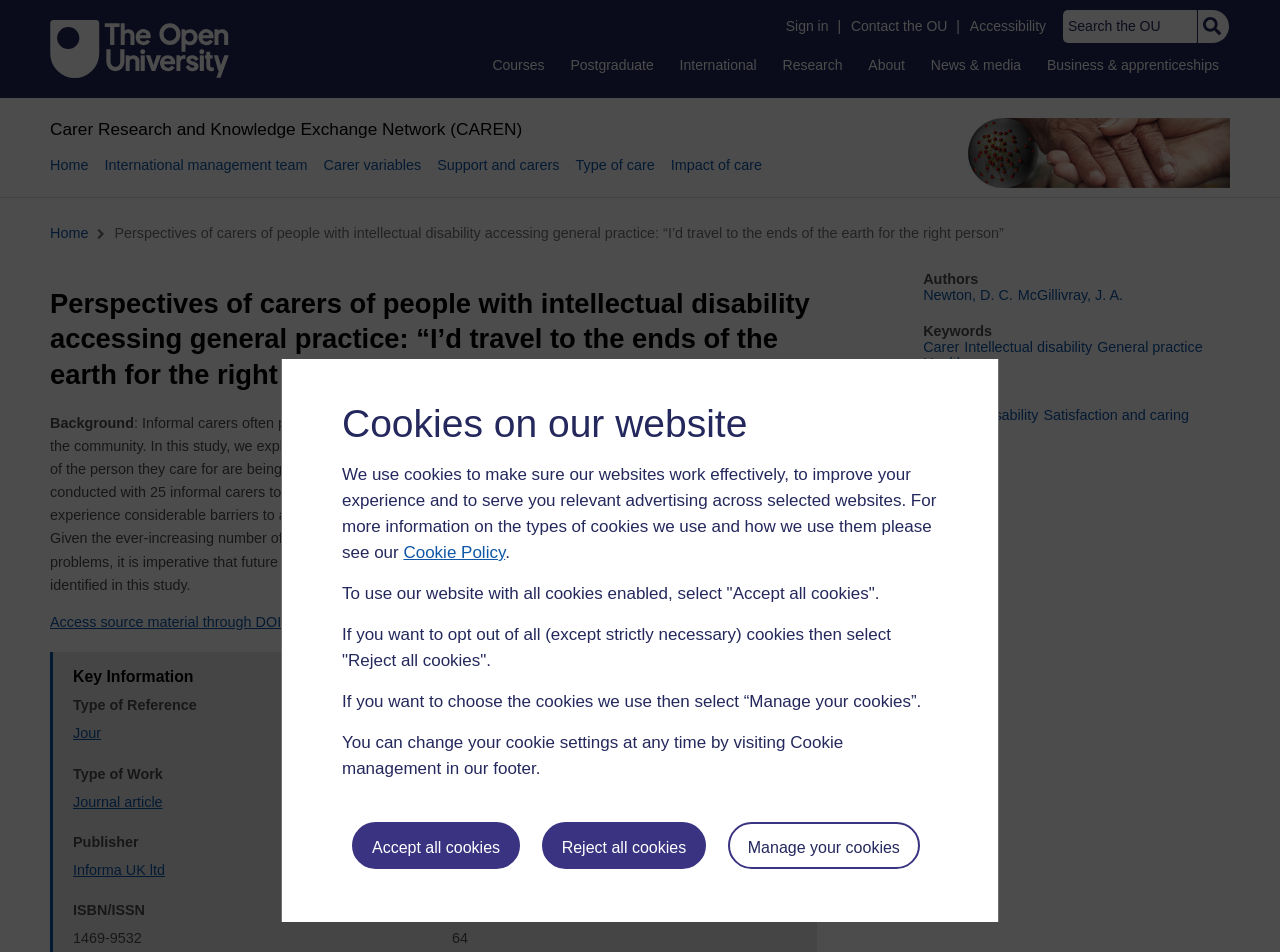How many informal carers were interviewed for the study? Examine the screenshot and reply using just one word or a brief phrase.

25